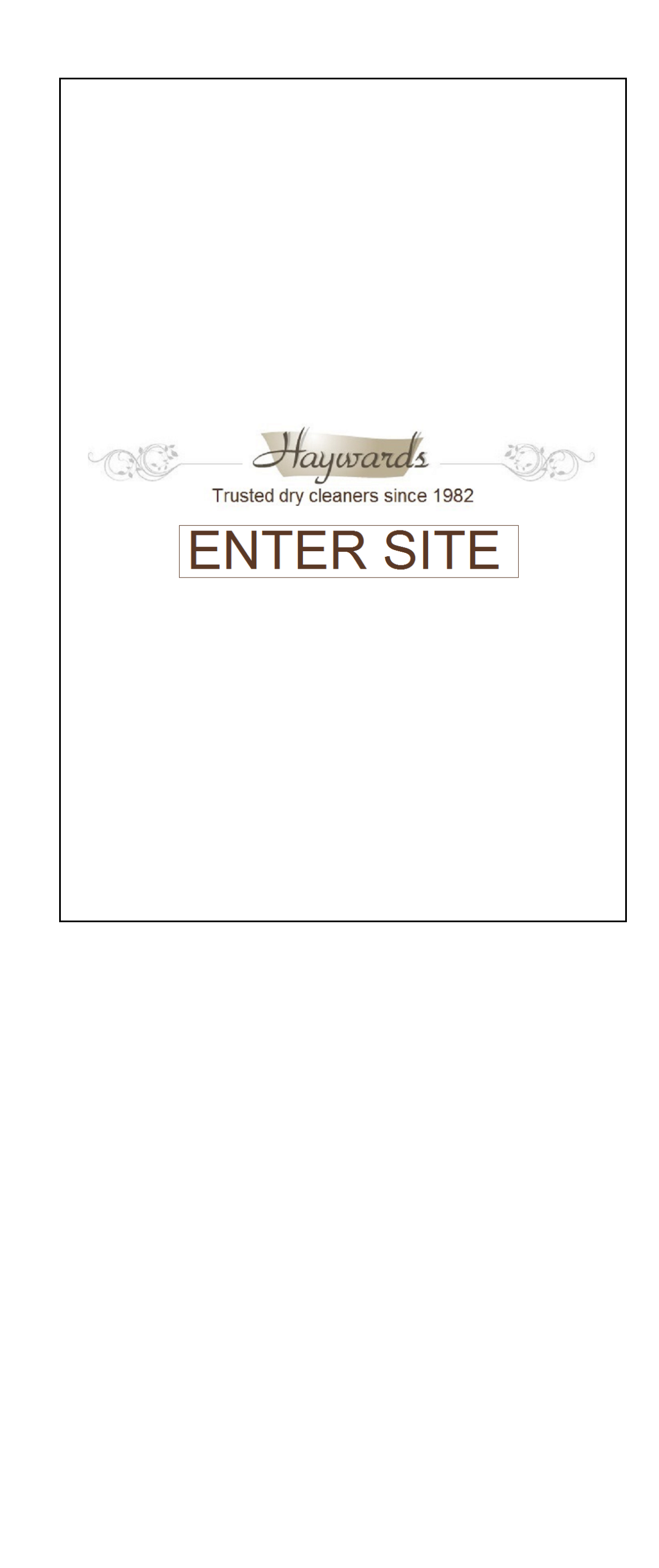How many years of experience does the dry cleaner have?
From the screenshot, supply a one-word or short-phrase answer.

30 years